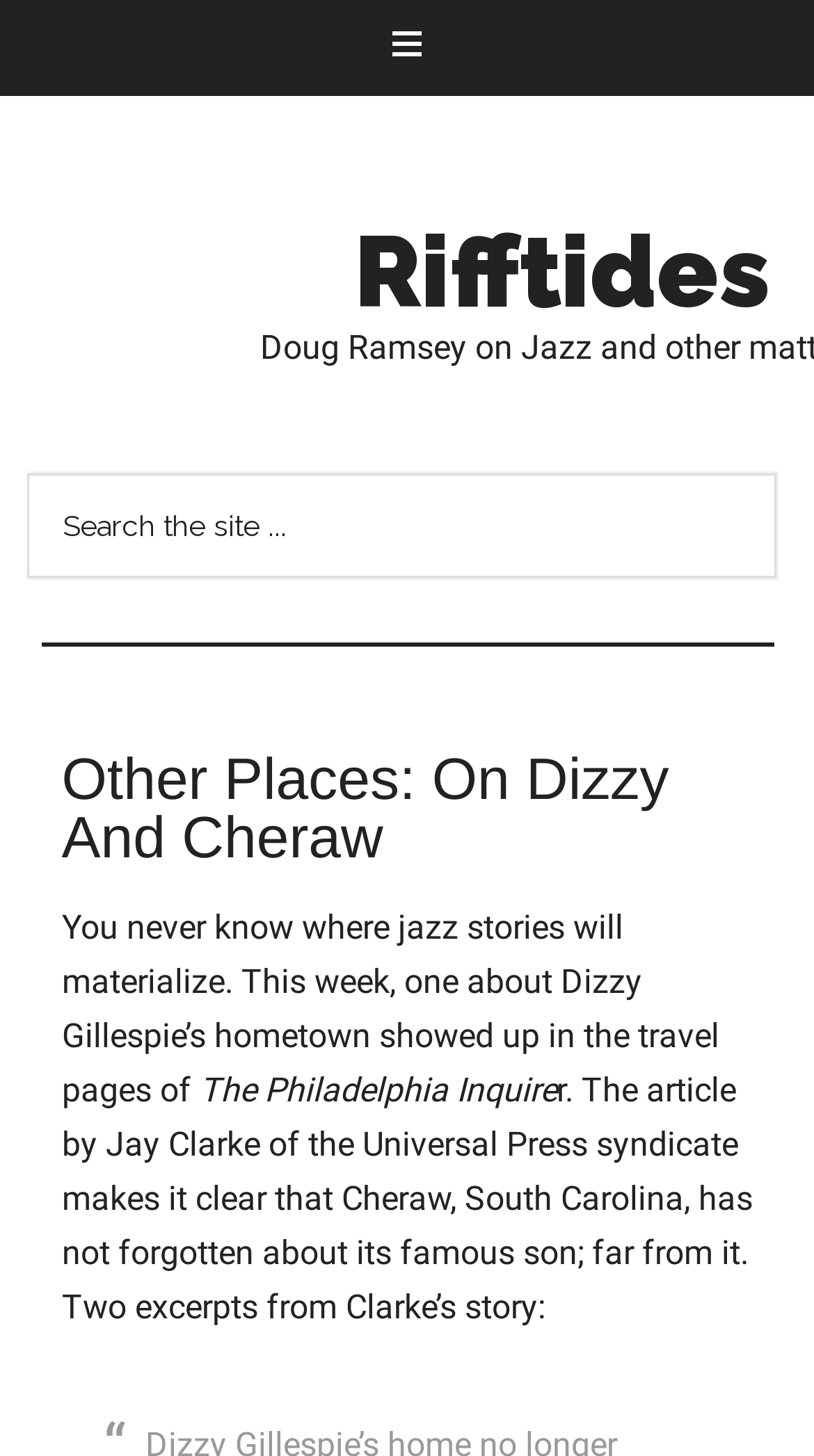With reference to the image, please provide a detailed answer to the following question: What is the topic of the article?

I inferred the answer by reading the StaticText elements which mention Dizzy Gillespie's hometown and Cheraw, South Carolina, indicating that the article is about Dizzy Gillespie.